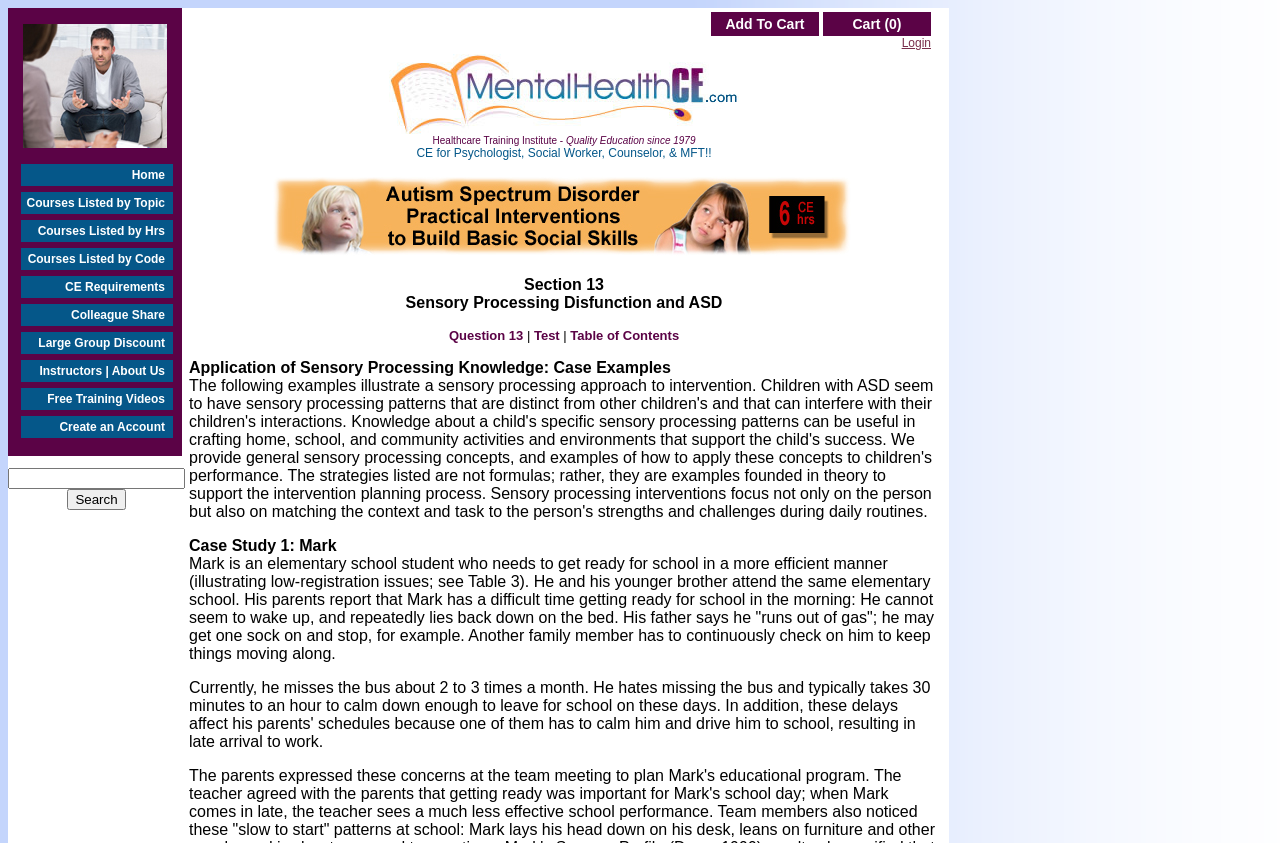Please determine the bounding box coordinates of the clickable area required to carry out the following instruction: "Click on Instant CE certificate!". The coordinates must be four float numbers between 0 and 1, represented as [left, top, right, bottom].

[0.018, 0.171, 0.13, 0.191]